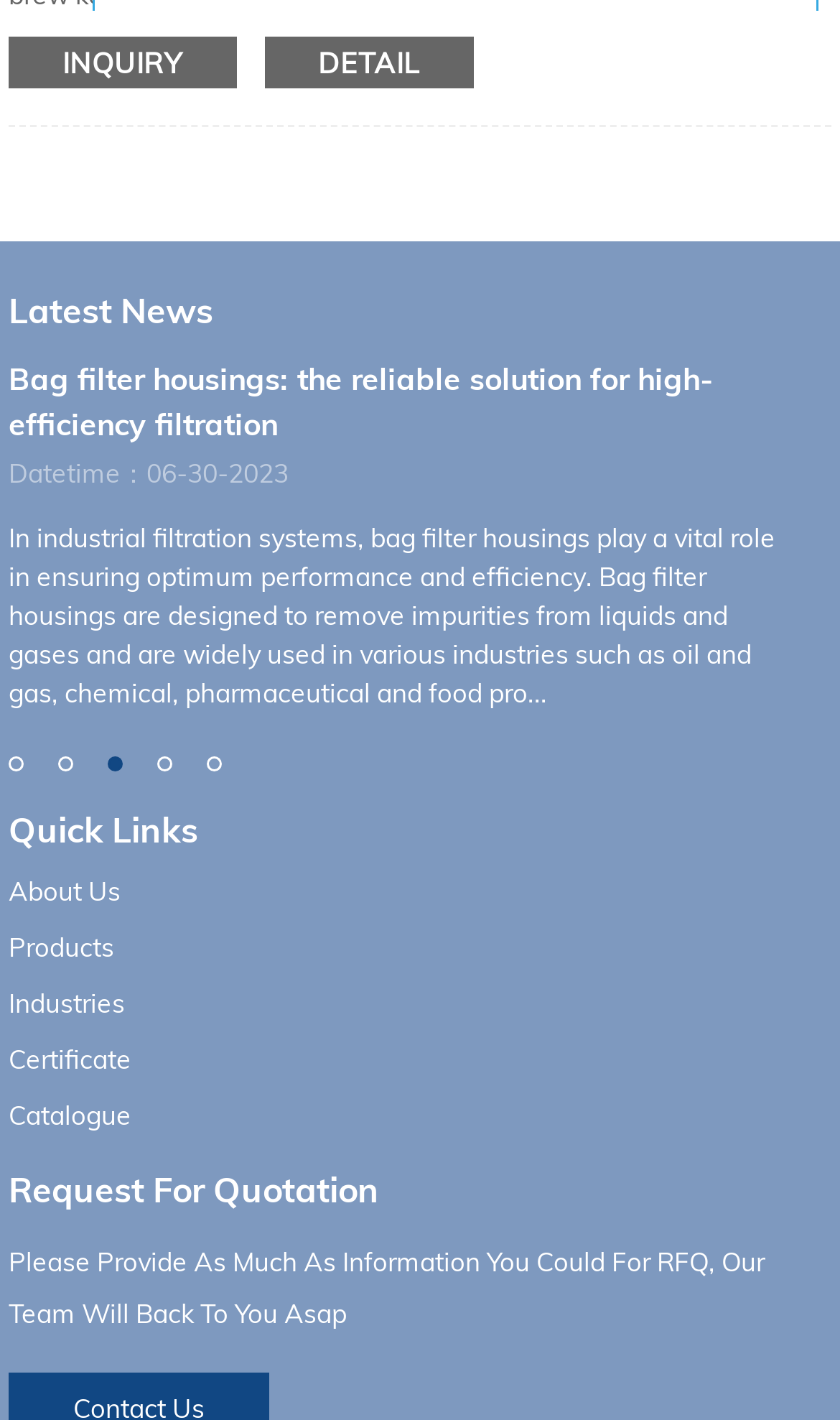What is the purpose of bag filter housings?
Please answer the question with as much detail as possible using the screenshot.

The StaticText element with the text 'In industrial filtration systems, bag filter housings play a vital role in ensuring optimum performance and efficiency. Bag filter housings are designed to remove impurities from liquids and gases...' explains that the purpose of bag filter housings is to remove impurities.